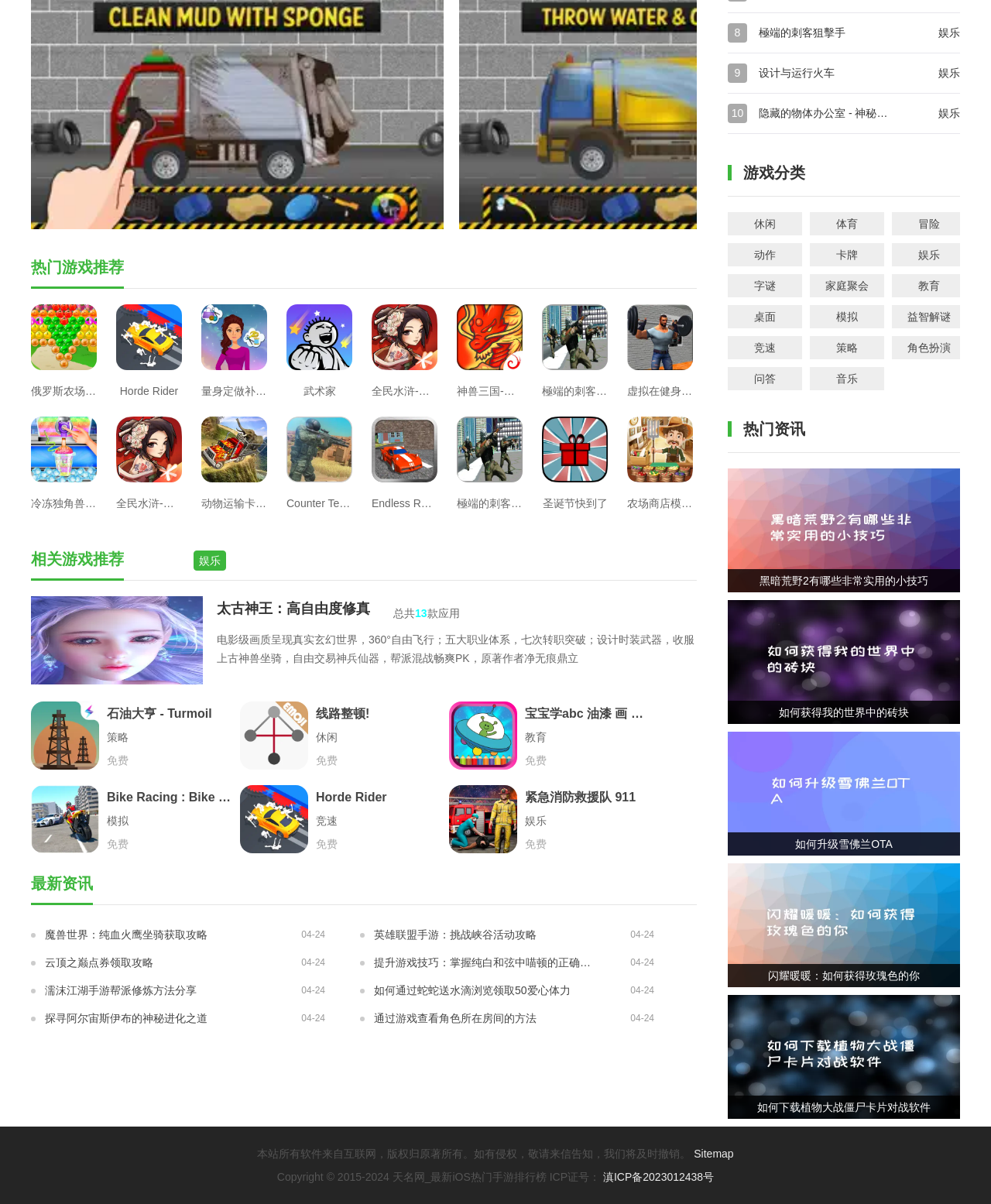Provide your answer in a single word or phrase: 
What type of content is on this webpage?

Games